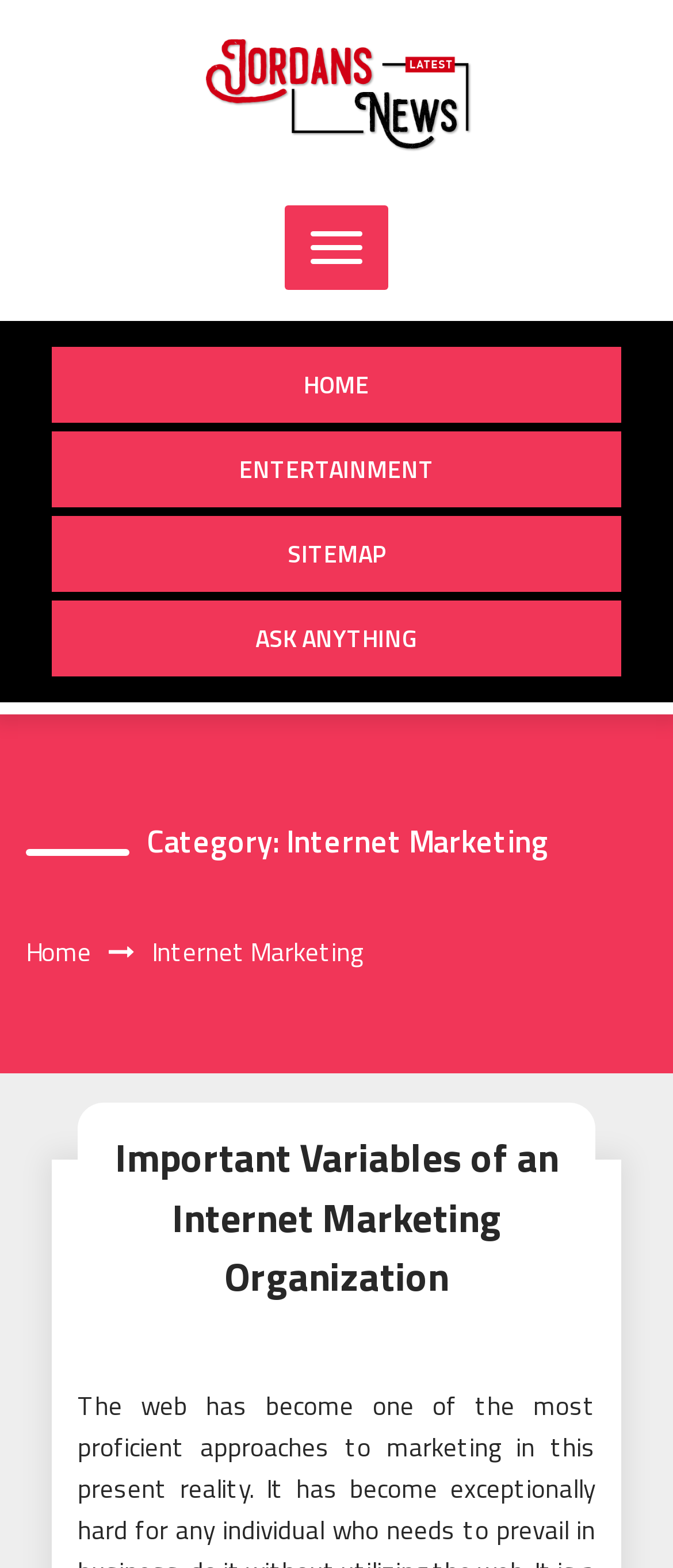Please find the bounding box coordinates of the clickable region needed to complete the following instruction: "view latest Jordans news". The bounding box coordinates must consist of four float numbers between 0 and 1, i.e., [left, top, right, bottom].

[0.299, 0.051, 0.701, 0.076]